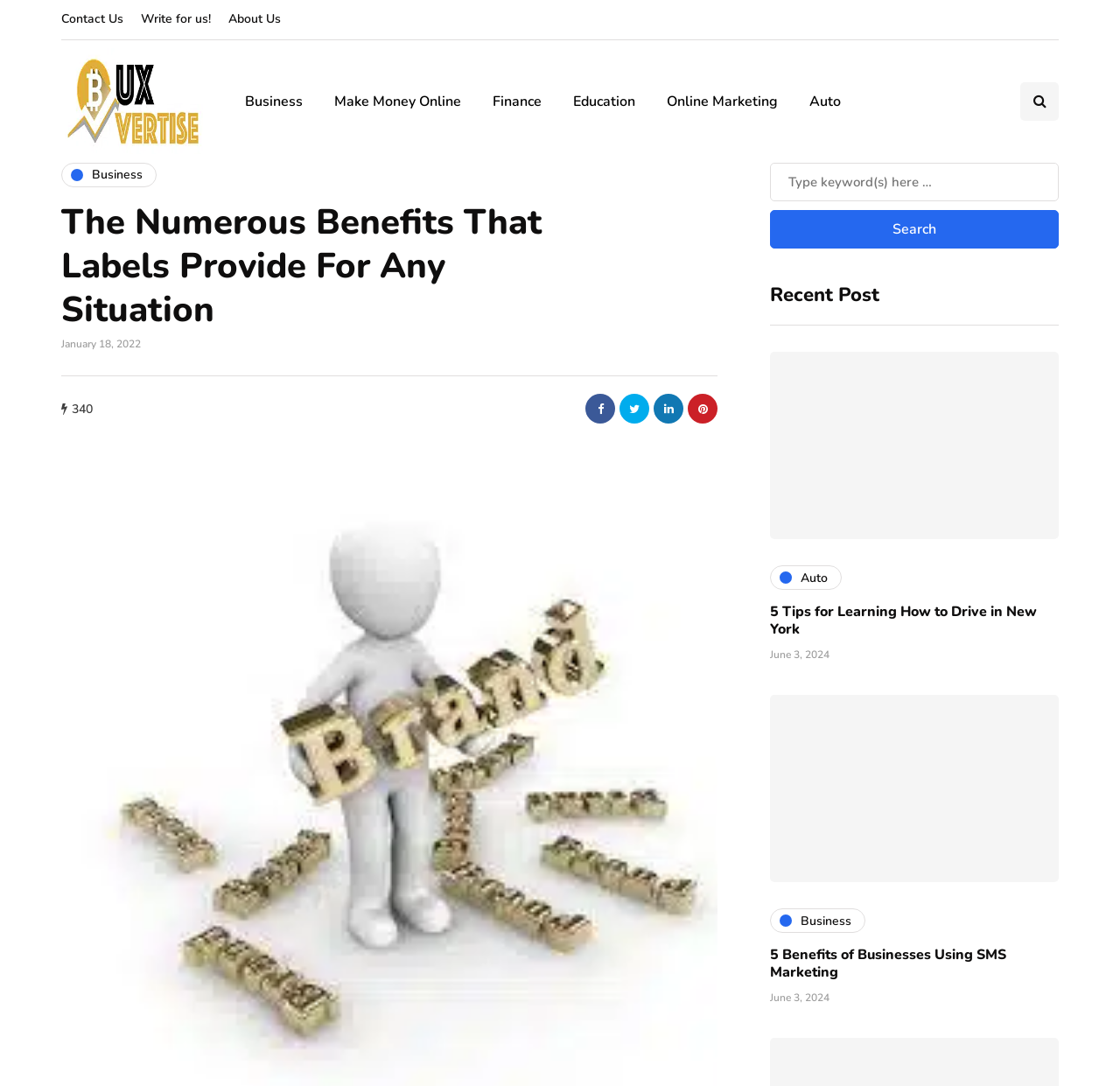Please identify the bounding box coordinates of the element I should click to complete this instruction: 'Click on Contact Us'. The coordinates should be given as four float numbers between 0 and 1, like this: [left, top, right, bottom].

[0.055, 0.0, 0.118, 0.036]